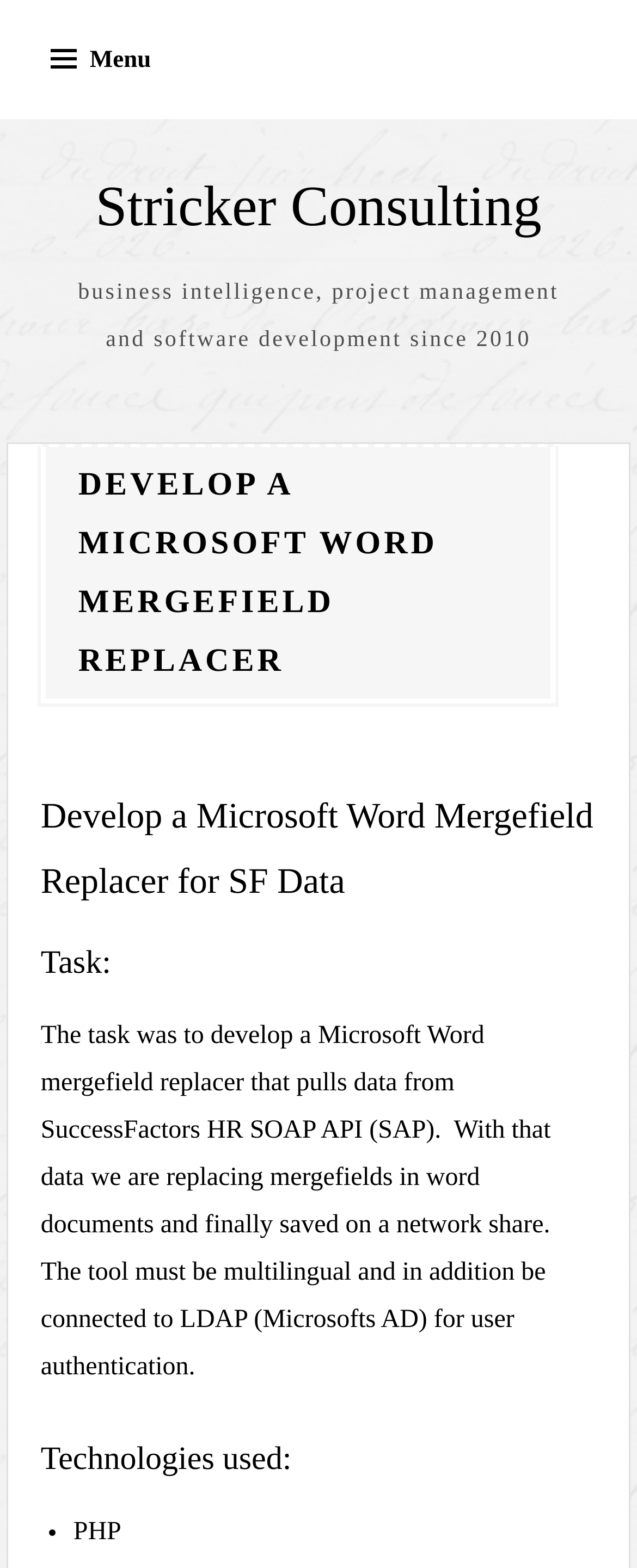What is the data source for the tool?
Examine the screenshot and reply with a single word or phrase.

SuccessFactors HR SOAP API